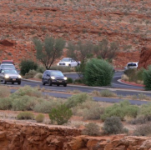What is the concern highlighted by the image?
Using the image, elaborate on the answer with as much detail as possible.

The image serves as a poignant reminder of the environmental changes and the implications for local communities and ecosystems, particularly in light of the severe 22-year drought impacting the region, which highlights the concern of water scarcity.